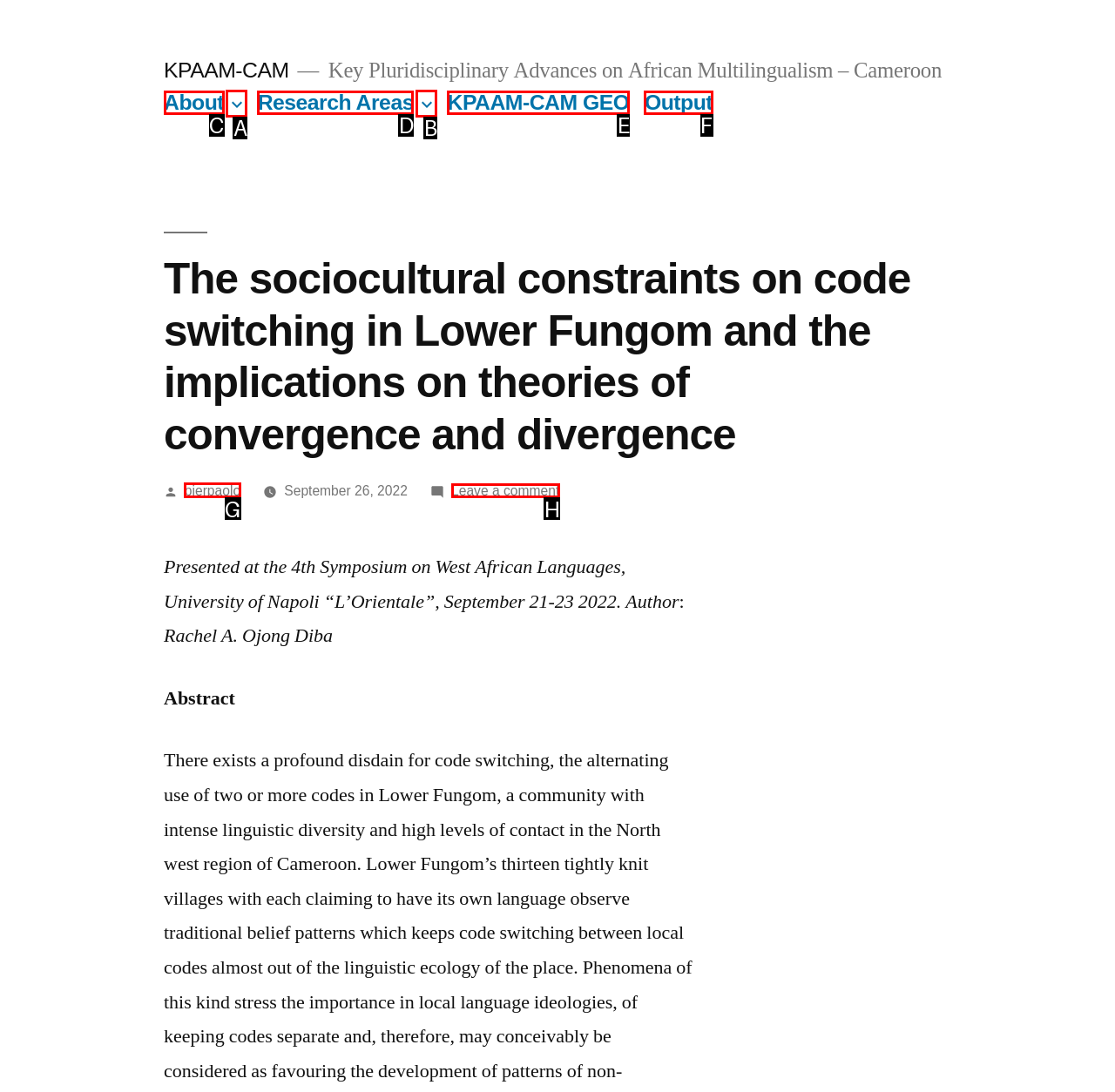Select the letter associated with the UI element you need to click to perform the following action: Go to the next page
Reply with the correct letter from the options provided.

None